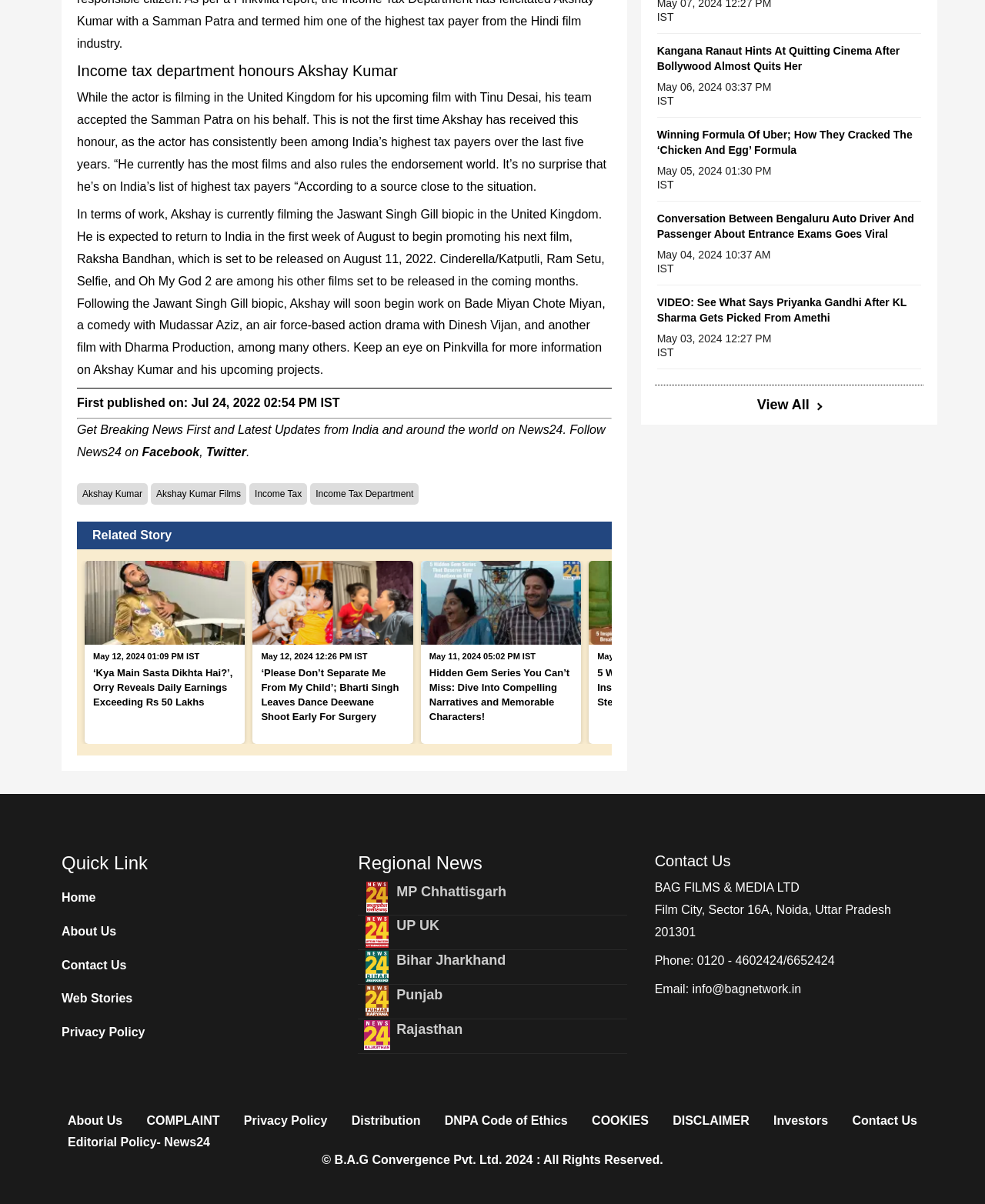Return the bounding box coordinates of the UI element that corresponds to this description: "Income Tax Department". The coordinates must be given as four float numbers in the range of 0 and 1, [left, top, right, bottom].

[0.315, 0.402, 0.425, 0.419]